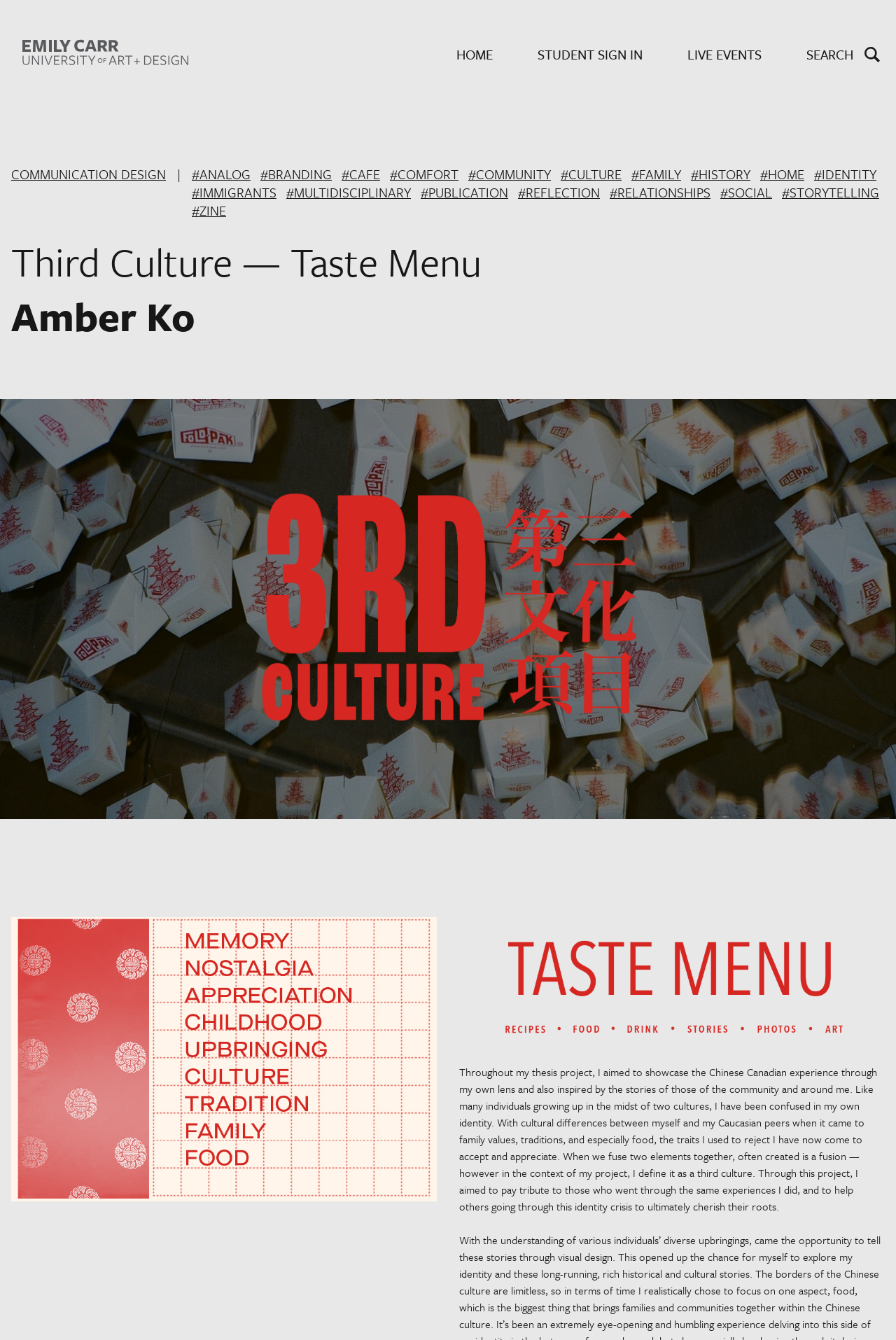What is the name of the university?
Carefully analyze the image and provide a thorough answer to the question.

I found the answer by looking at the image element with the description 'Emily Carr University of Art + Design' which is located at the top left of the webpage.